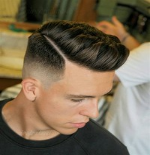Using a single word or phrase, answer the following question: 
What is the environment suggested by the background?

Barber shop